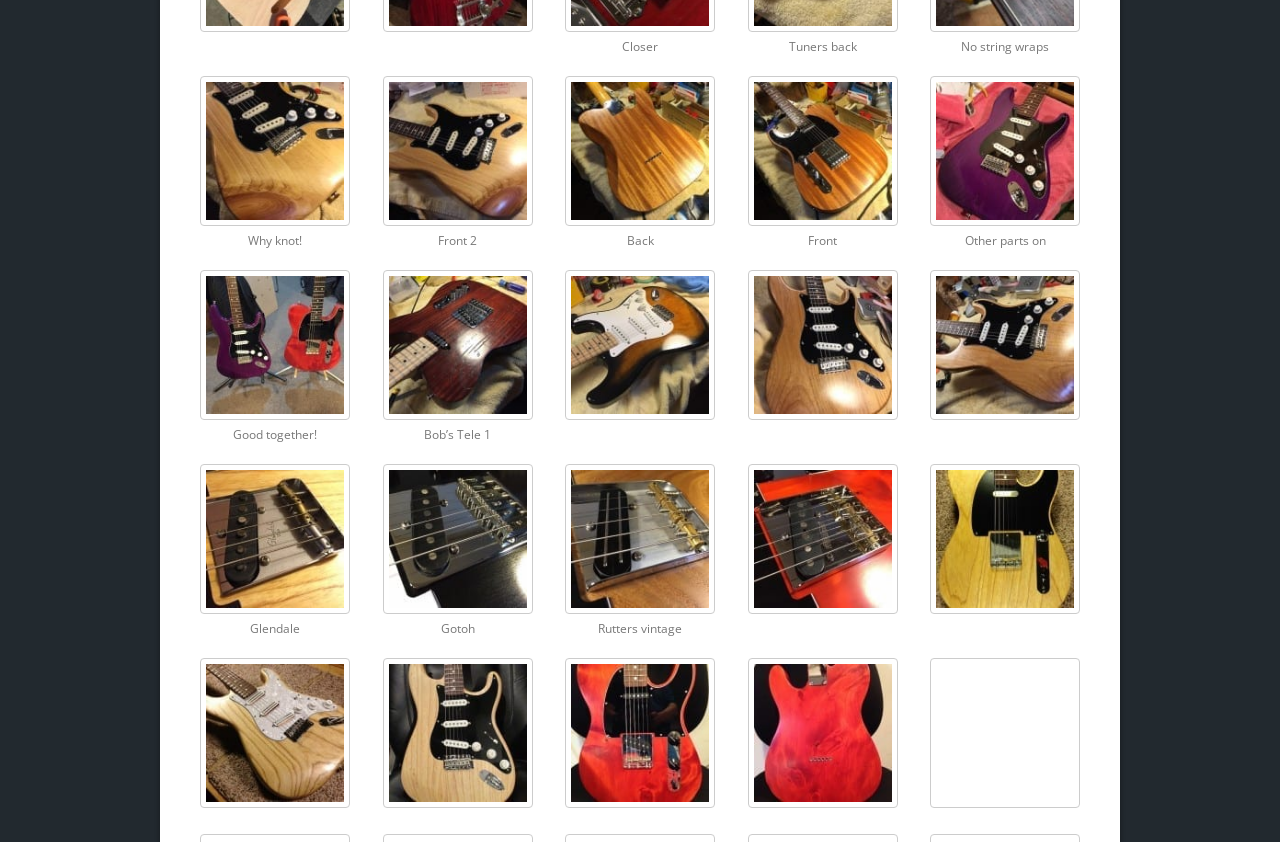Find the bounding box coordinates of the element you need to click on to perform this action: 'Click the 'Closer' link'. The coordinates should be represented by four float values between 0 and 1, in the format [left, top, right, bottom].

[0.441, 0.018, 0.559, 0.044]